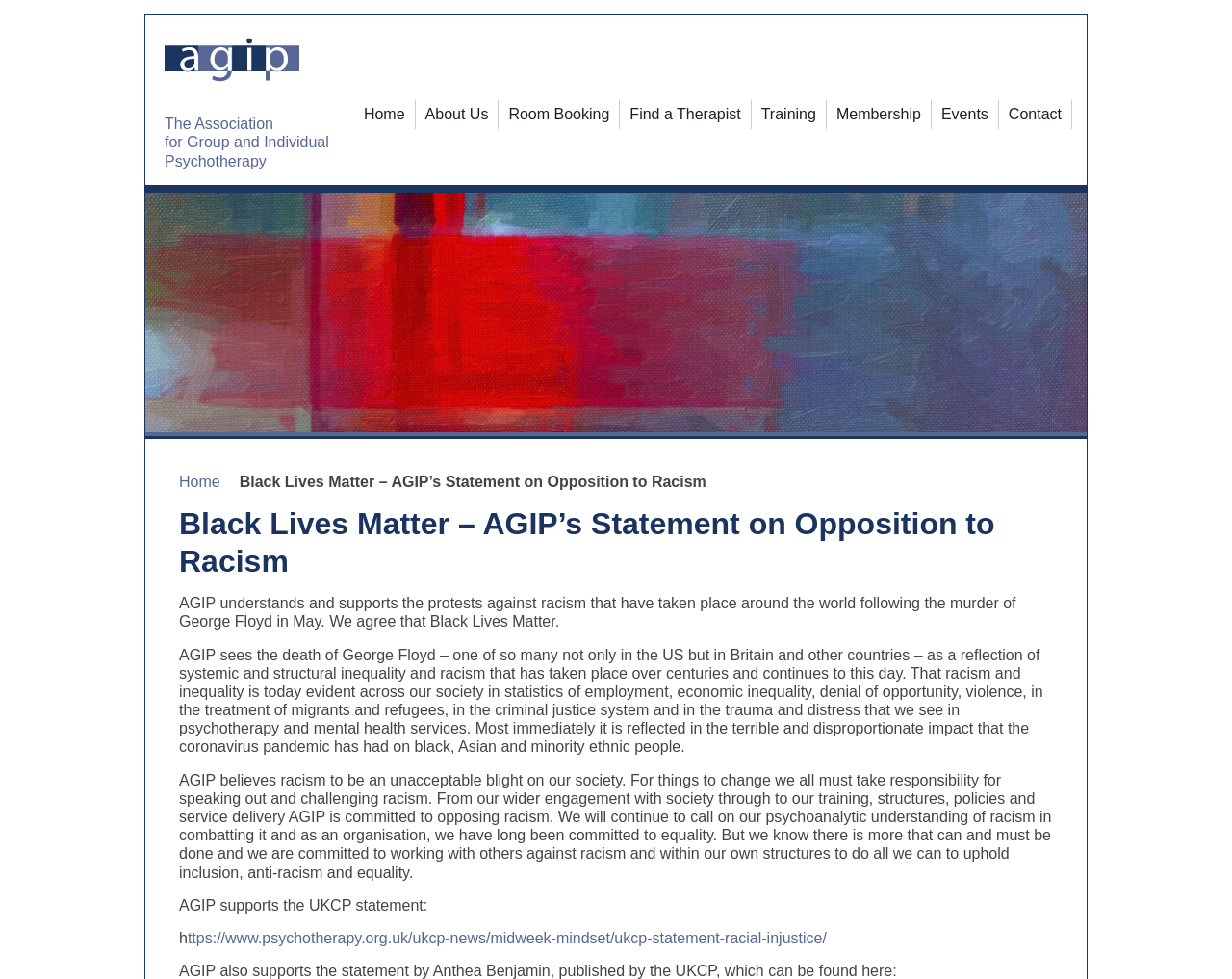Give a concise answer using one word or a phrase to the following question:
What is the topic of the statement?

Black Lives Matter